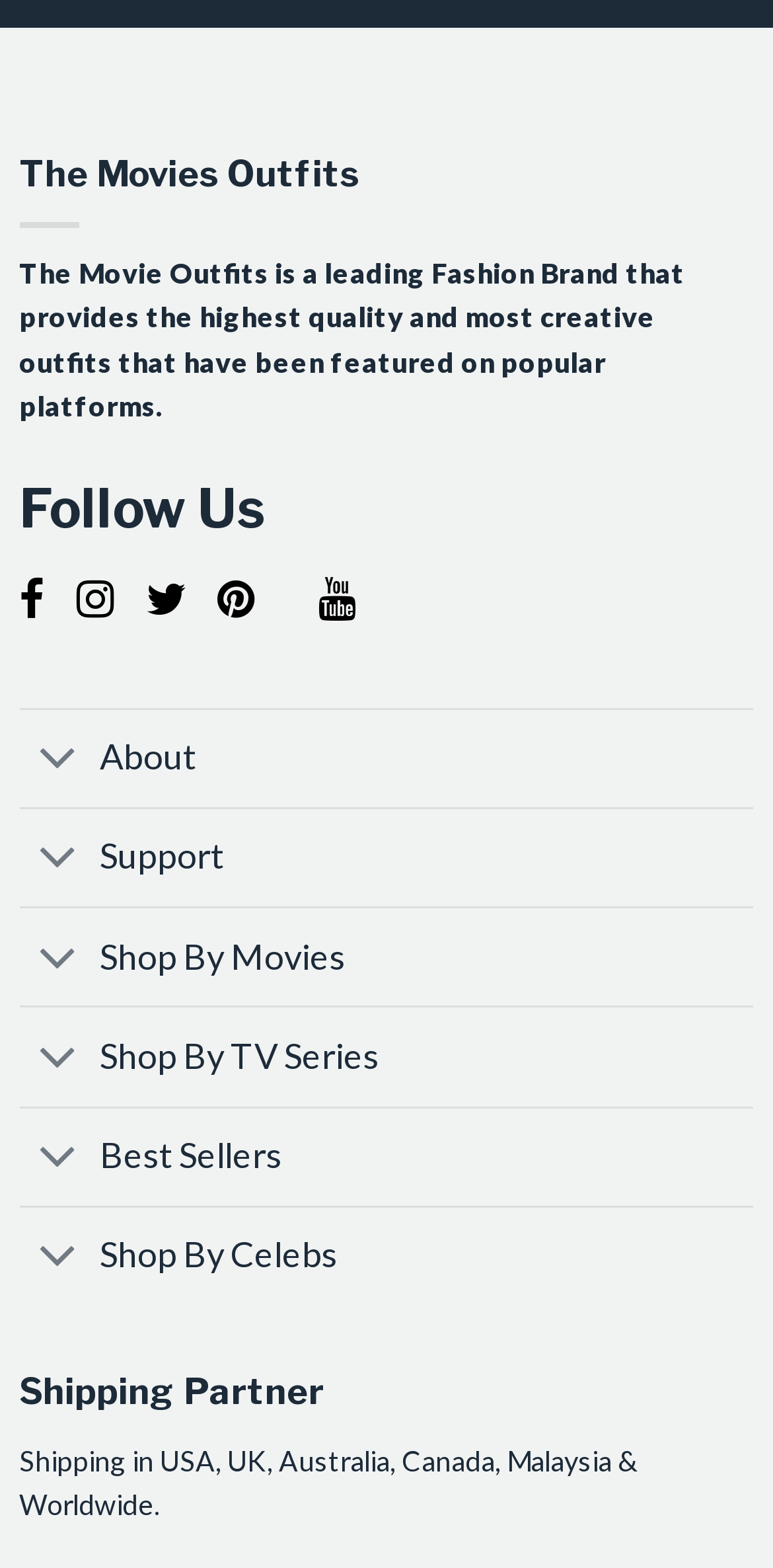Please locate the bounding box coordinates of the region I need to click to follow this instruction: "Follow us on Facebook".

[0.025, 0.369, 0.058, 0.401]